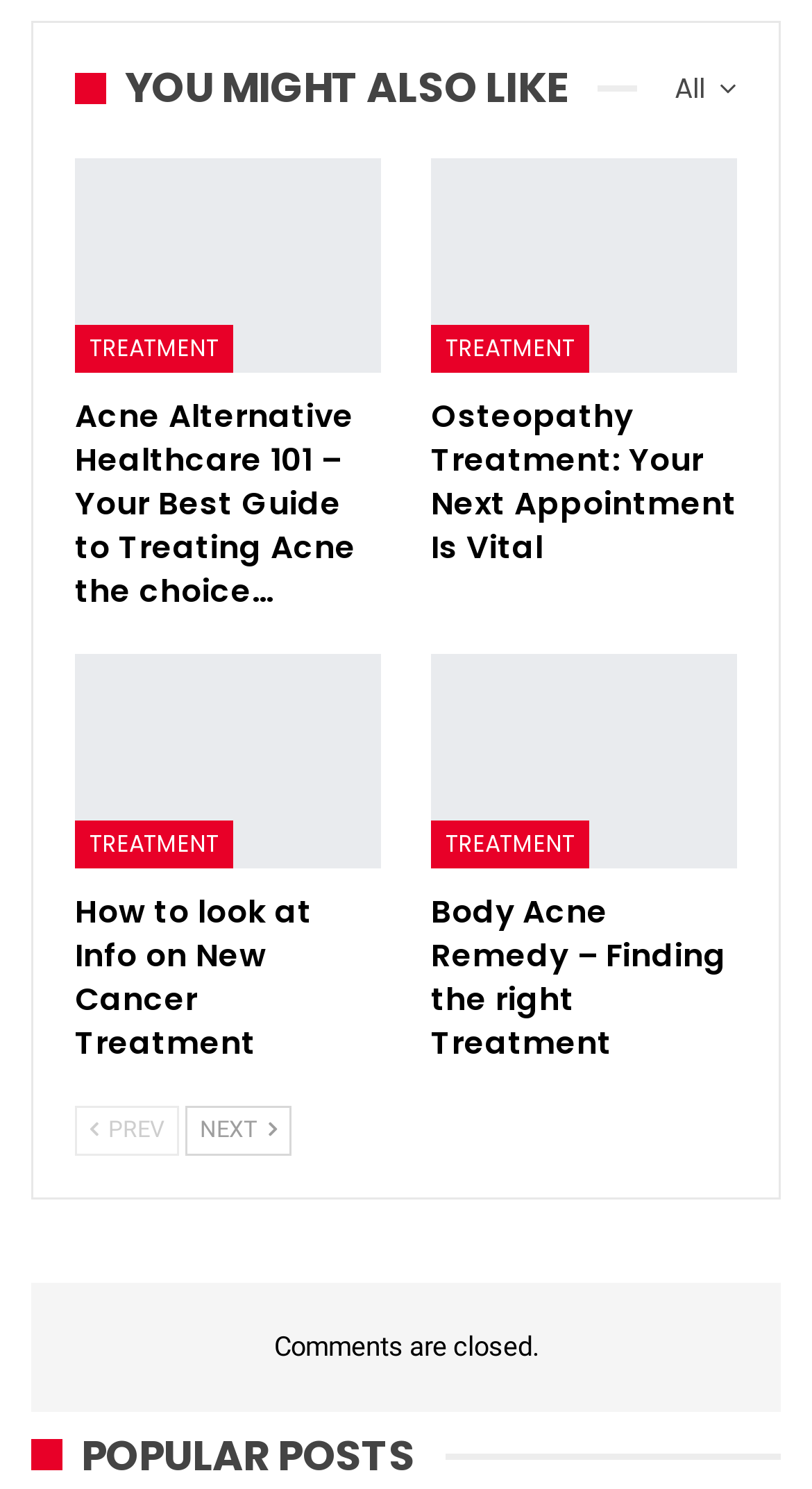Please identify the bounding box coordinates of the region to click in order to complete the task: "Toggle navigation". The coordinates must be four float numbers between 0 and 1, specified as [left, top, right, bottom].

None